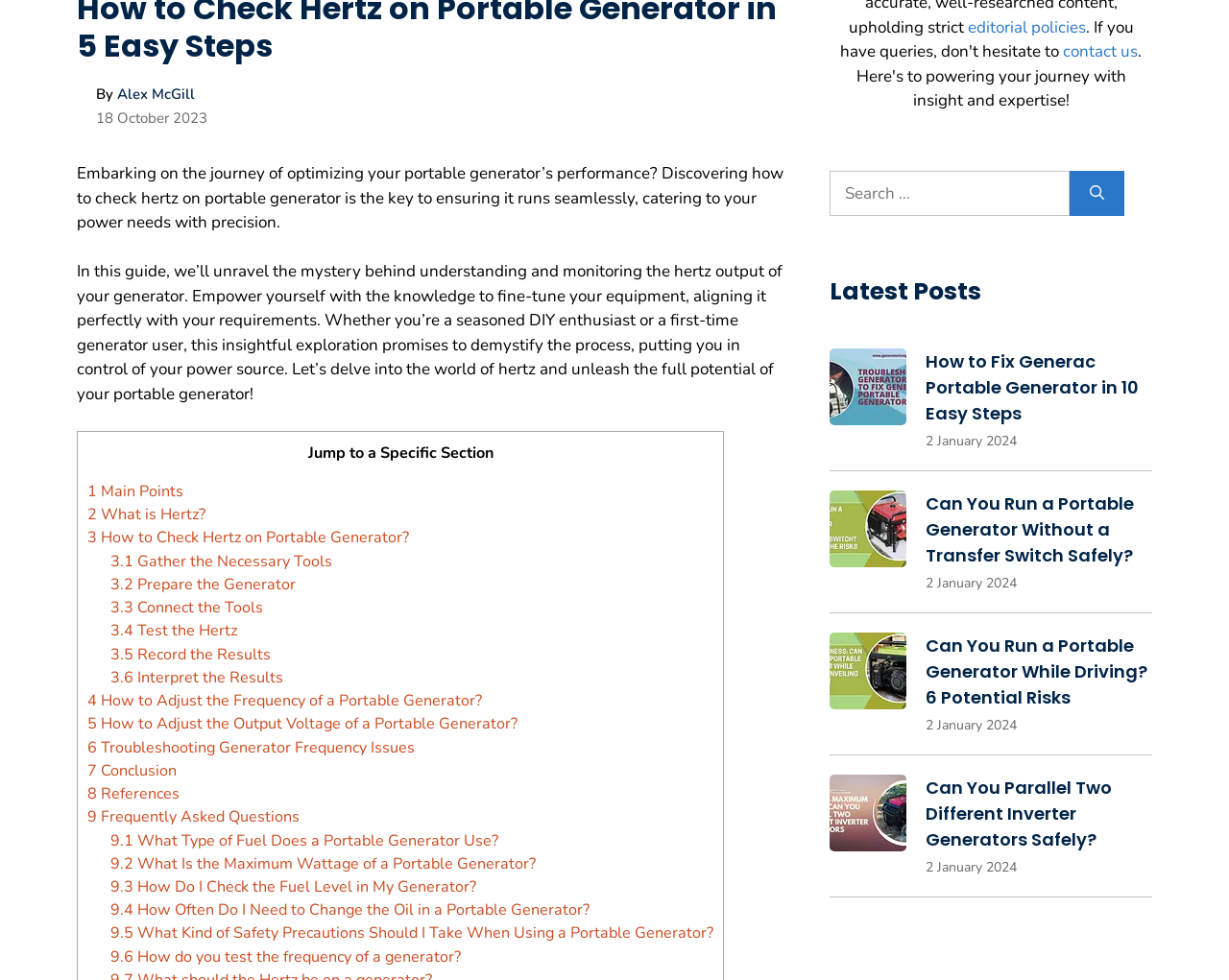Determine the bounding box coordinates for the HTML element mentioned in the following description: "Ecosystems and Climate". The coordinates should be a list of four floats ranging from 0 to 1, represented as [left, top, right, bottom].

None